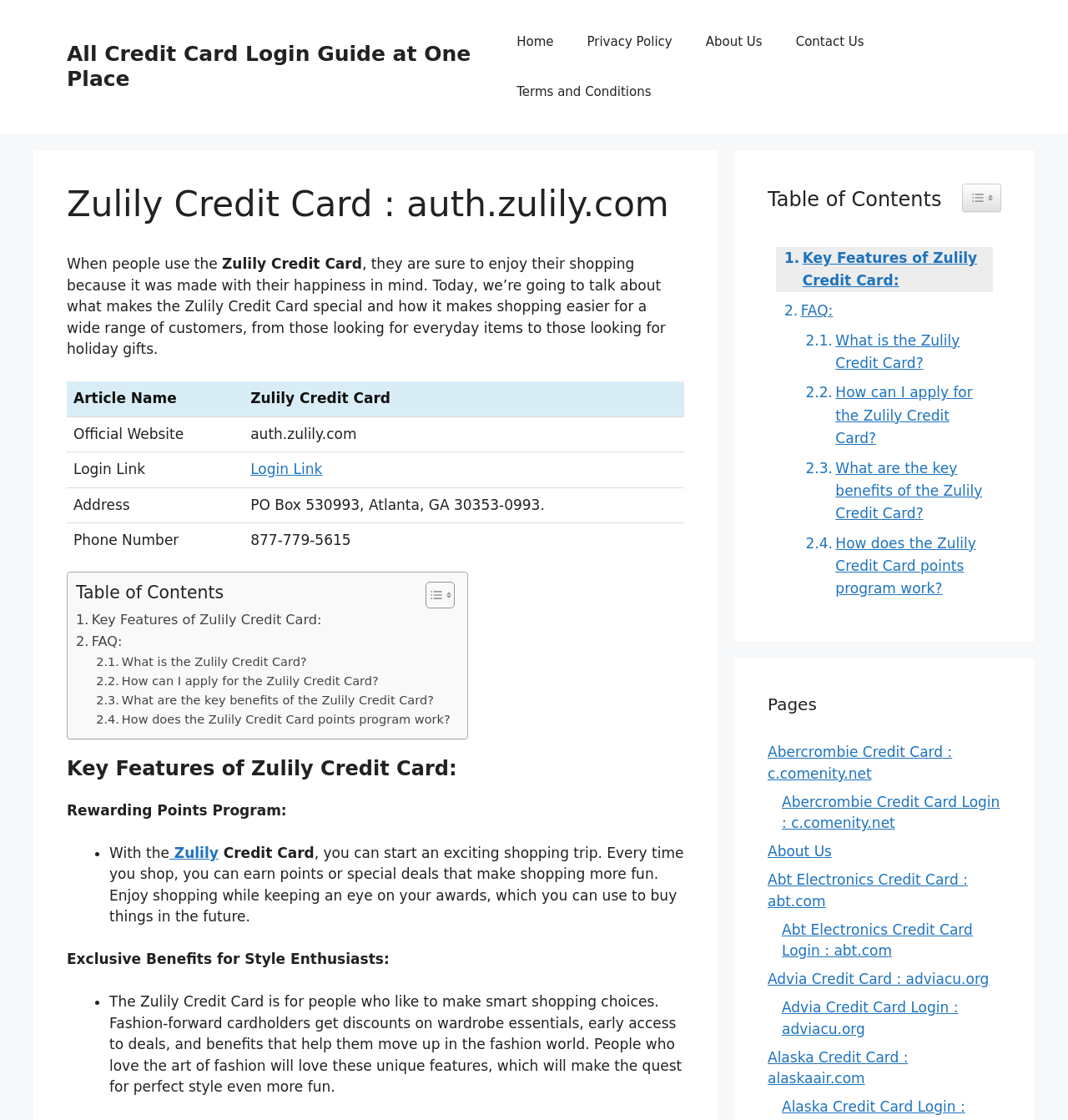Locate the bounding box coordinates of the element I should click to achieve the following instruction: "Read about the key features of Zulily Credit Card".

[0.062, 0.673, 0.641, 0.699]